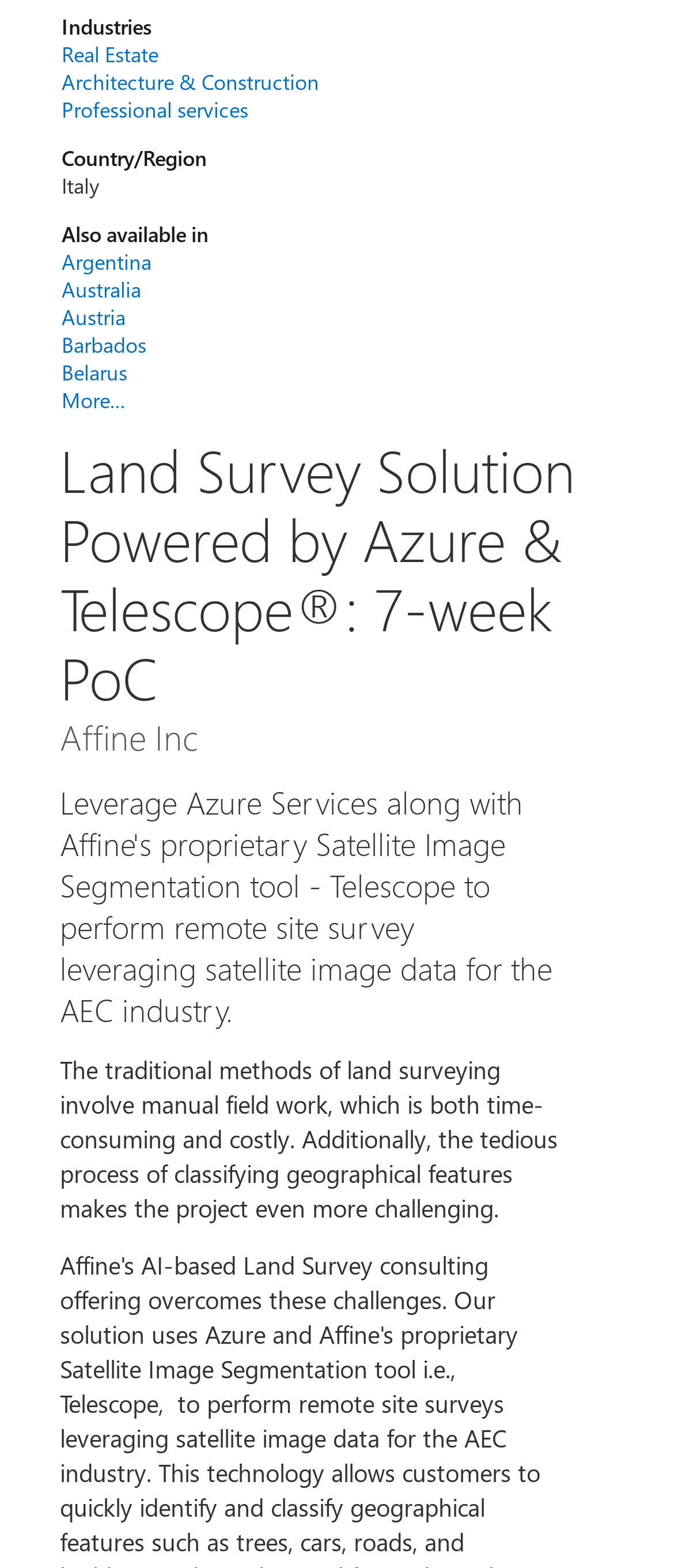Please identify the coordinates of the bounding box for the clickable region that will accomplish this instruction: "Select Italy".

[0.091, 0.11, 0.147, 0.127]